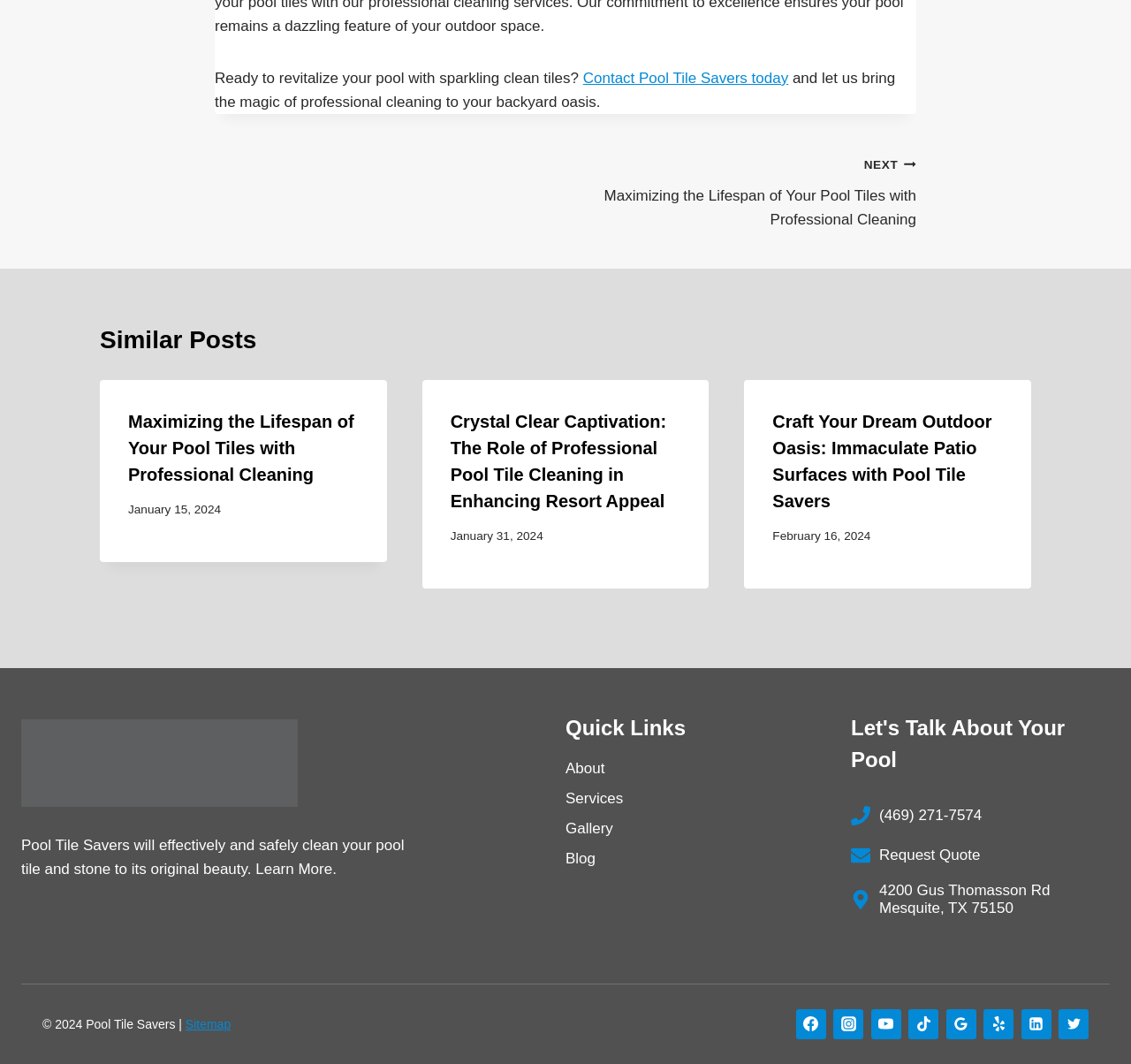Please identify the bounding box coordinates of the element I need to click to follow this instruction: "Read the next post".

[0.5, 0.143, 0.81, 0.218]